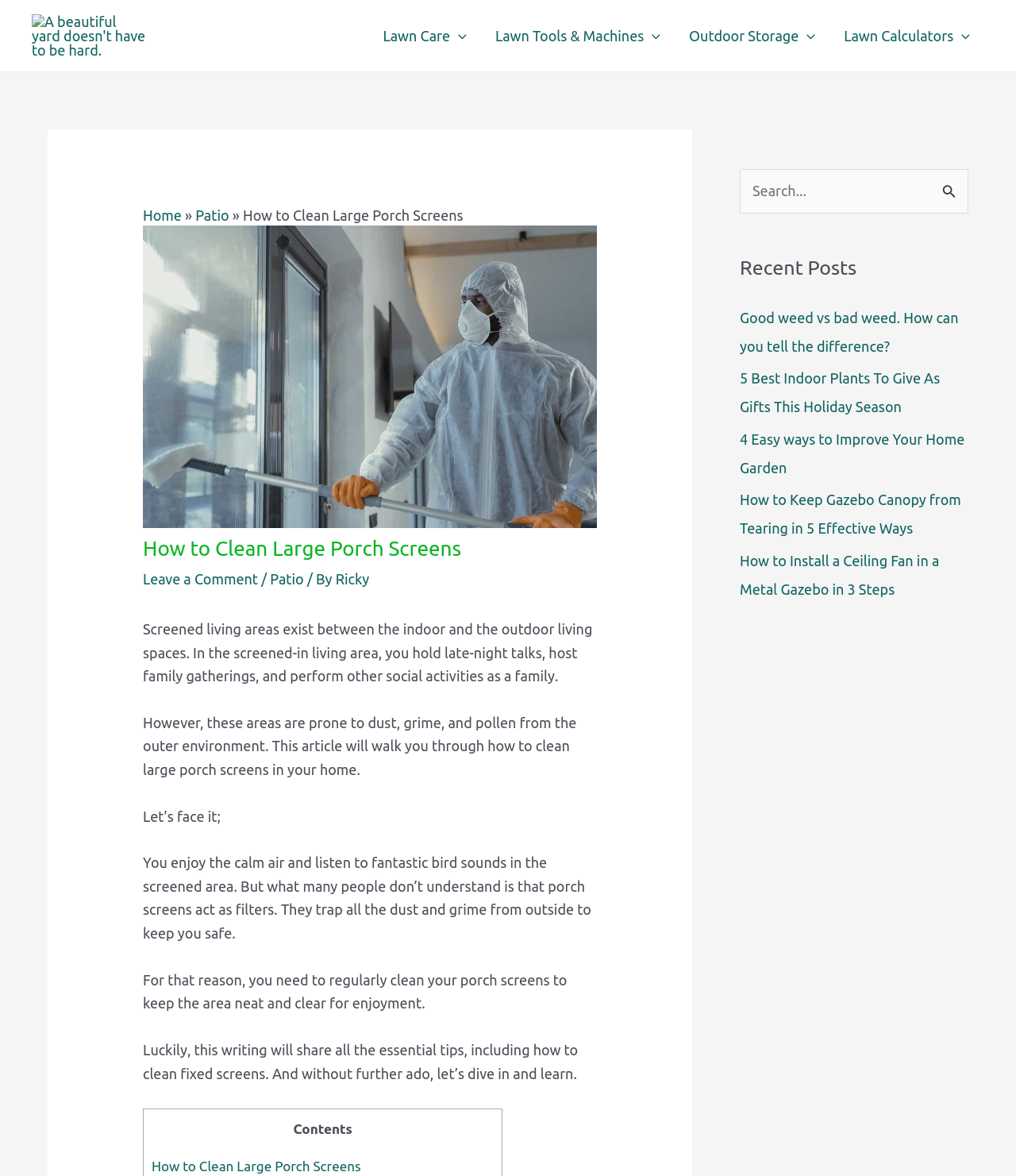Describe all the key features of the webpage in detail.

The webpage is about cleaning large porch screens. At the top, there is a link with an image that says "A beautiful yard doesn't have to be hard." Below this, there is a navigation menu with four menu toggles: "Lawn Care", "Lawn Tools & Machines", "Outdoor Storage", and "Lawn Calculators". Each toggle has an arrow icon next to it.

On the left side, there is a navigation bar with breadcrumbs, showing the path "Home > Patio > How to Clean Large Porch Screens". Above this, there is a header with an image and a heading that says "How to Clean Large Porch Screens". Below the header, there is a link to leave a comment and information about the author, Ricky.

The main content of the webpage starts with a paragraph explaining the importance of cleaning porch screens. It is followed by several paragraphs that discuss the need to clean porch screens regularly to keep the area neat and clear. The text is divided into sections, with a table of contents at the bottom.

On the right side, there is a search bar with a search button and a section titled "Recent Posts" that lists five recent articles with links to each one.

At the bottom of the page, there is a complementary section with a search bar and a recent posts section, which is similar to the one on the right side.